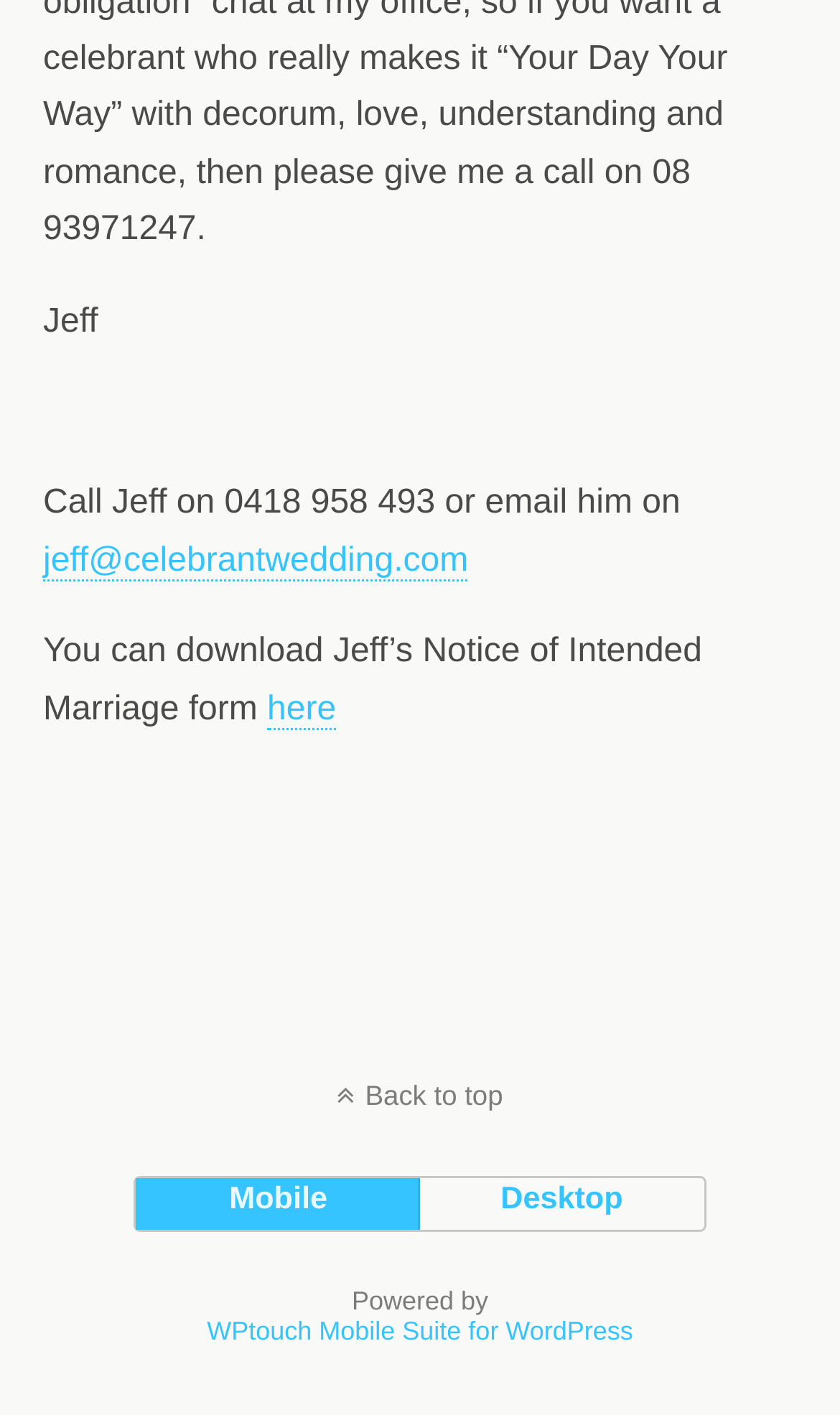Give a concise answer using one word or a phrase to the following question:
What is the name of the person mentioned on the webpage?

Jeff